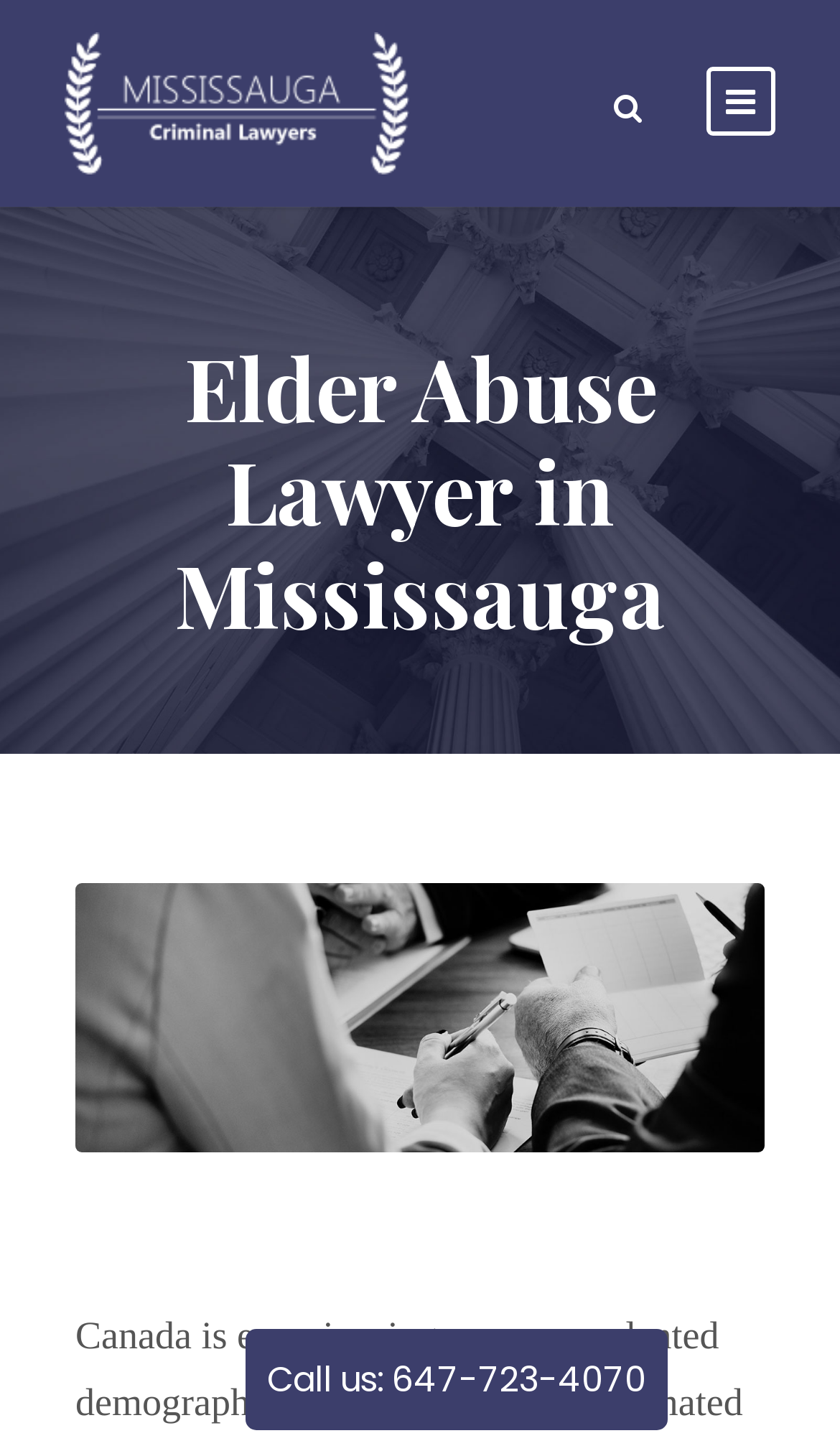Produce an extensive caption that describes everything on the webpage.

The webpage appears to be a law firm's website, specifically focused on elder abuse law. At the top-left corner, there is a logo image accompanied by a link. Below this, there is a heading that reads "Elder Abuse Lawyer in Mississauga". 

On the top-right corner, there are three icons, each represented by a link. The first icon is a Facebook icon, the second is a Twitter icon, and the third is an envelope icon. 

In the middle section of the page, there is a call-to-action section. It starts with a "Call us:" text, followed by a phone number "647-723-4070" which is a clickable link. 

There are no paragraphs or articles on this webpage, but the meta description suggests that the law firm is experienced in defending criminal charges and is based in Mississauga.